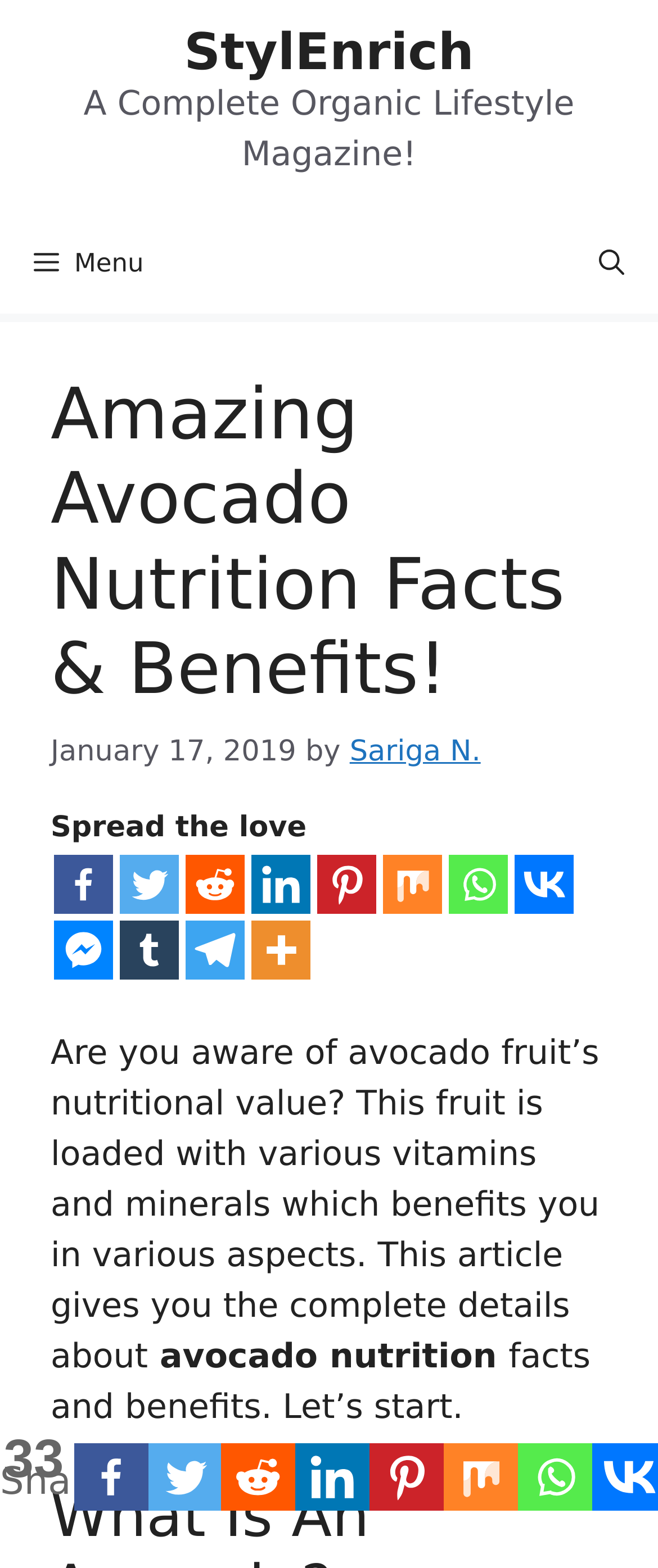Identify the main heading of the webpage and provide its text content.

Amazing Avocado Nutrition Facts & Benefits!